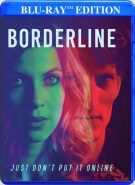What is the color scheme of the cover?
Utilize the information in the image to give a detailed answer to the question.

The Blu-ray cover features a striking composition with a vivid color scheme of greens and reds, which enhances the film's intriguing and potentially suspenseful nature.